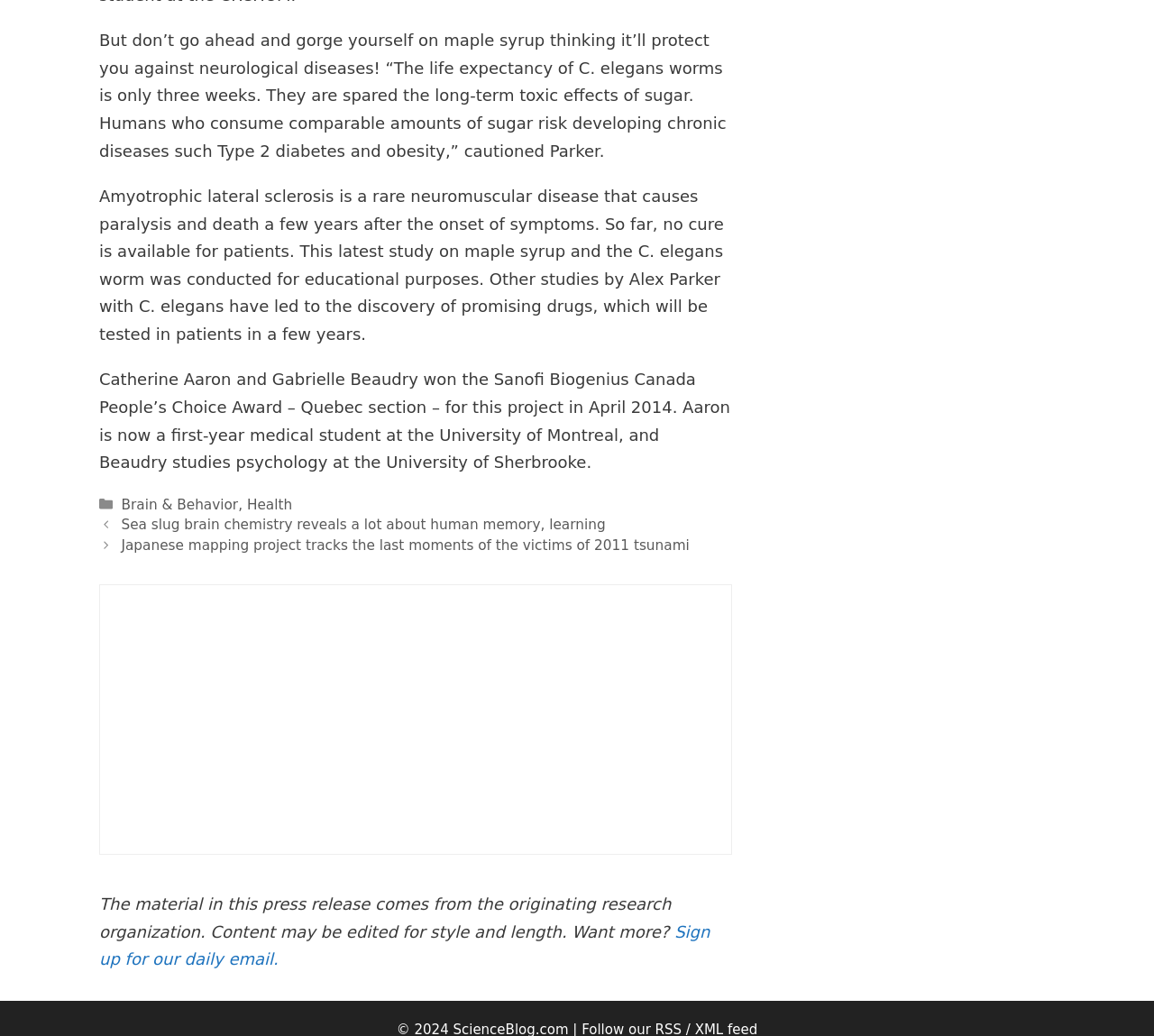What can be edited for style and length in the press release?
Using the image as a reference, give an elaborate response to the question.

This question can be answered by reading the last paragraph of the webpage, which mentions that Content may be edited for style and length.